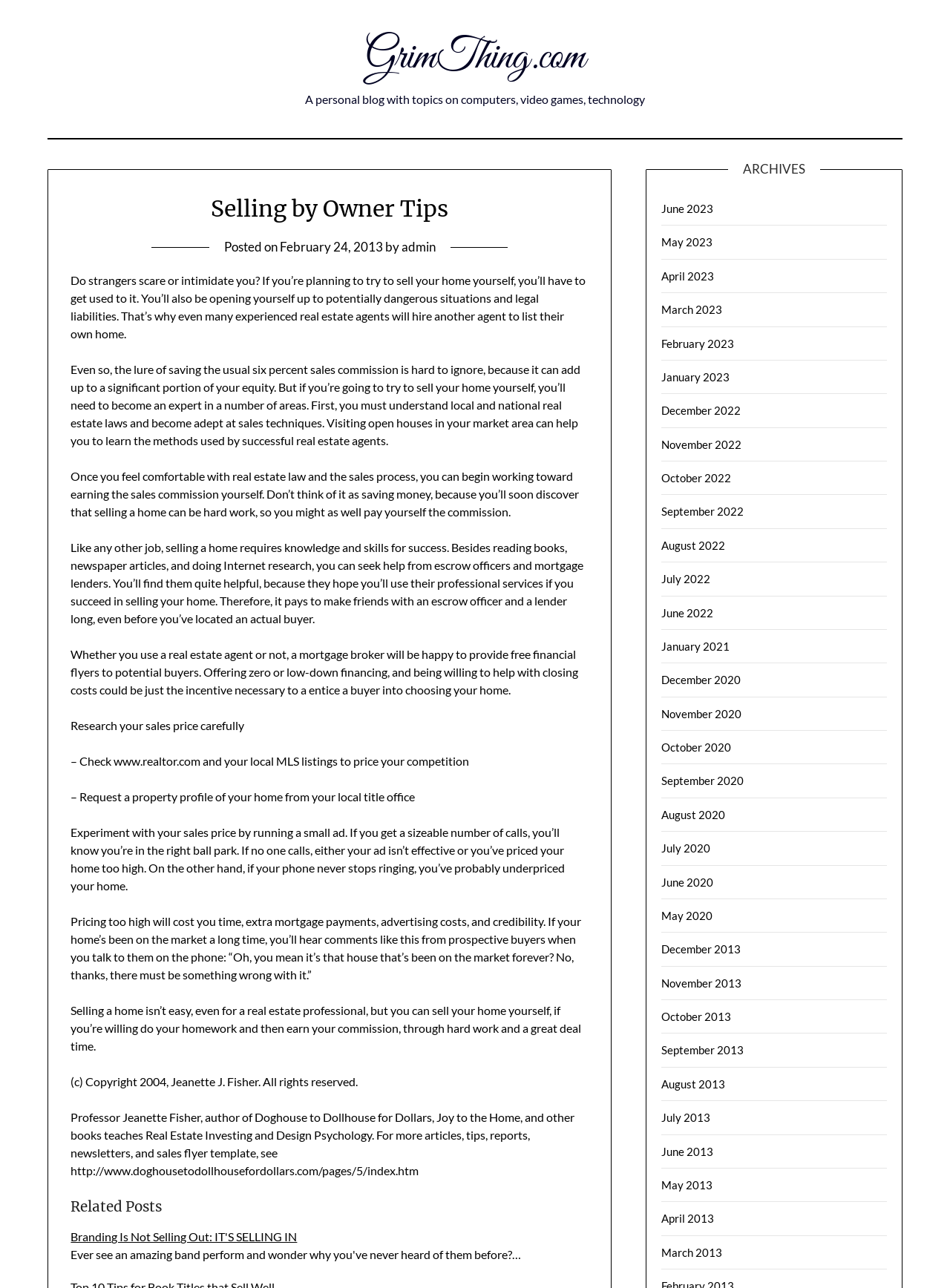Find the bounding box coordinates of the element you need to click on to perform this action: 'View February 24, 2013 post'. The coordinates should be represented by four float values between 0 and 1, in the format [left, top, right, bottom].

[0.294, 0.186, 0.403, 0.198]